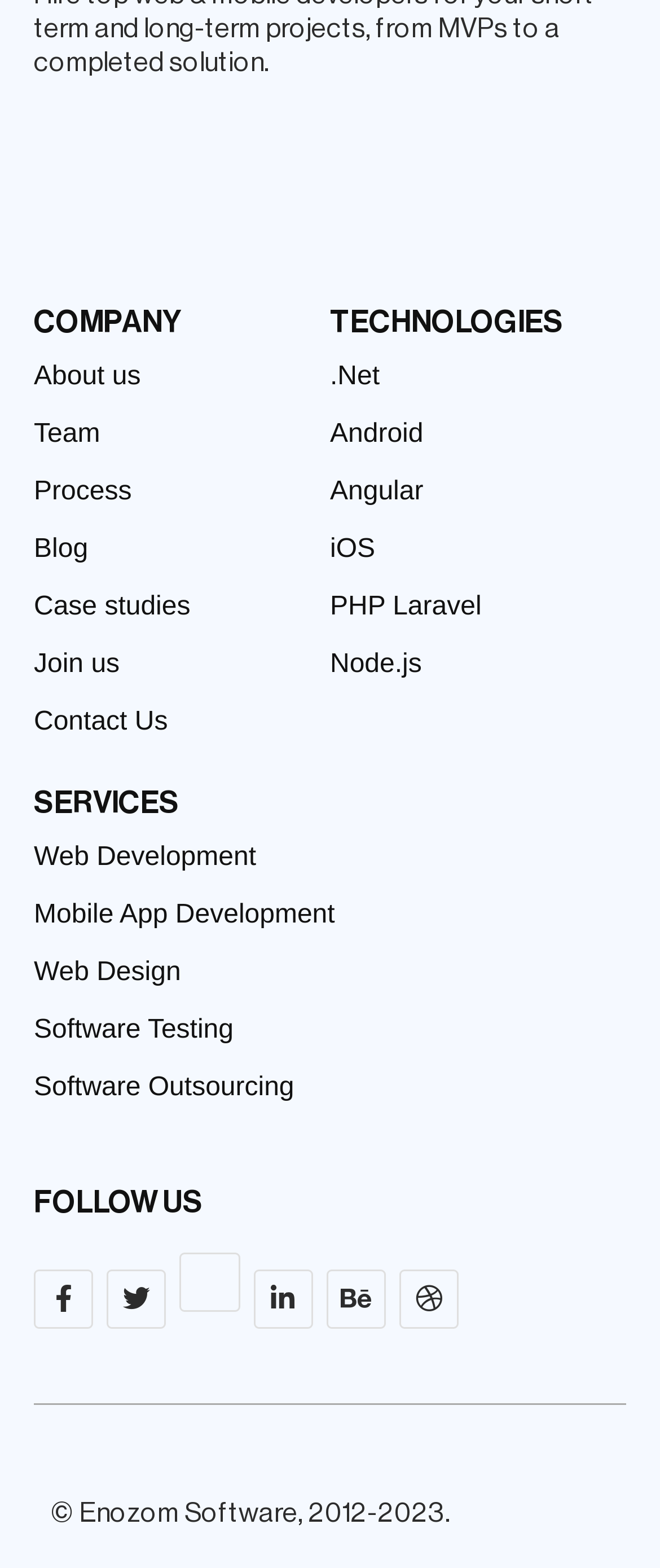Please find the bounding box for the UI element described by: "Mobile App Development".

[0.051, 0.566, 0.949, 0.602]